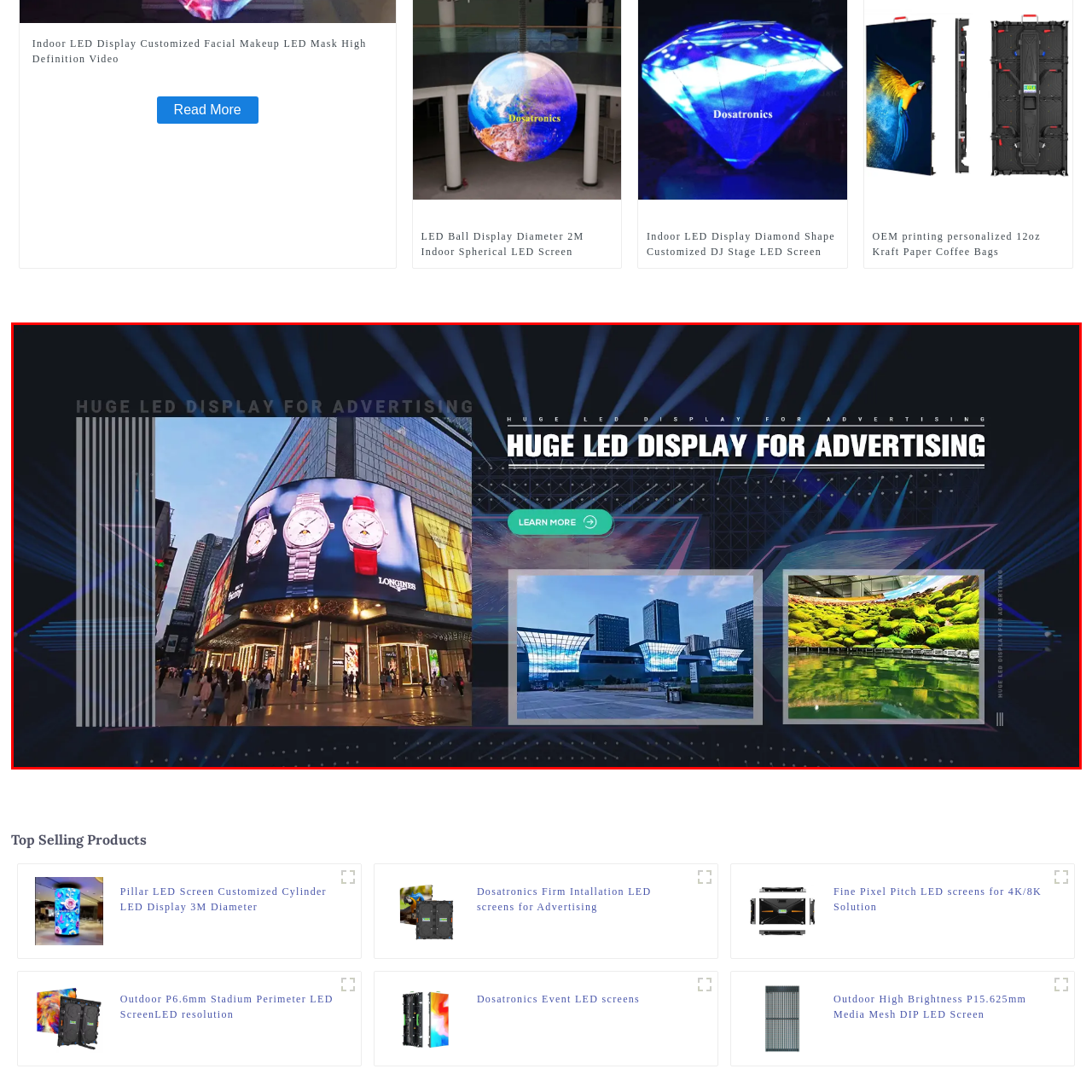Please analyze the elements within the red highlighted area in the image and provide a comprehensive answer to the following question: What is the color of the lights in the backdrop?

The design of the huge LED display incorporates modern architectural elements and is set against a backdrop of striking blue lights, enhancing the visual appeal.